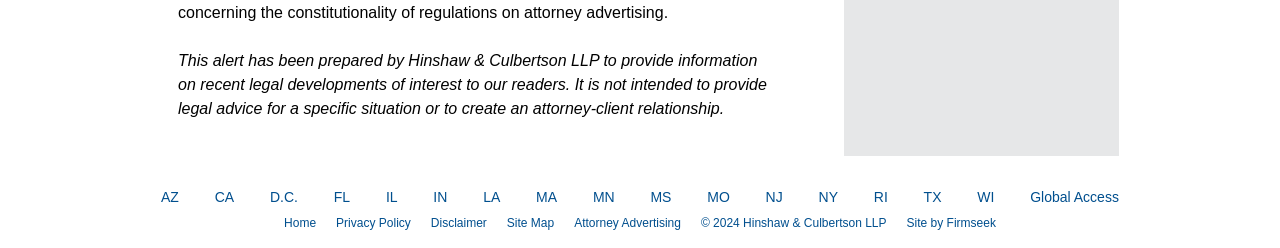Mark the bounding box of the element that matches the following description: "Privacy Policy".

[0.263, 0.871, 0.321, 0.927]